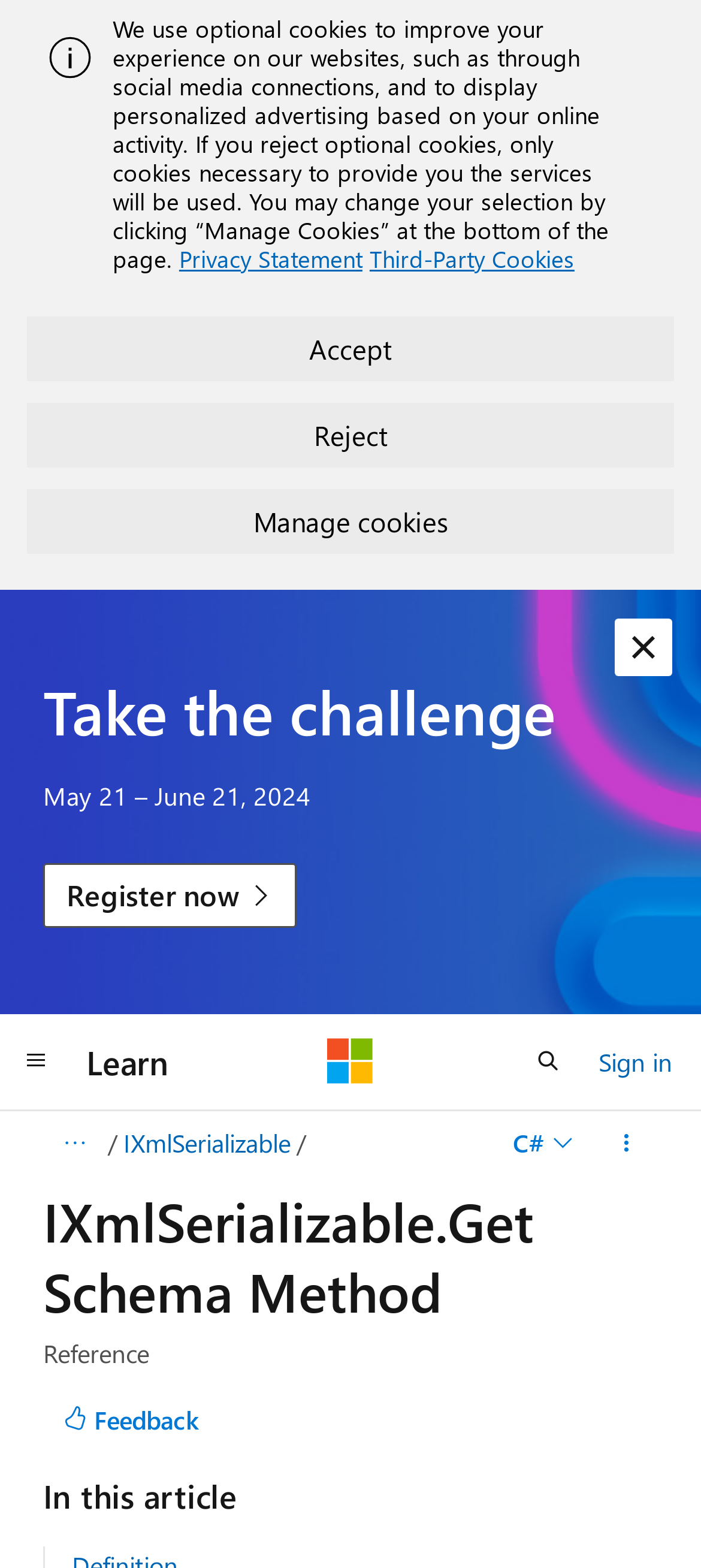Identify the bounding box coordinates of the clickable section necessary to follow the following instruction: "Click the IXmlSerializable link". The coordinates should be presented as four float numbers from 0 to 1, i.e., [left, top, right, bottom].

[0.176, 0.715, 0.414, 0.744]